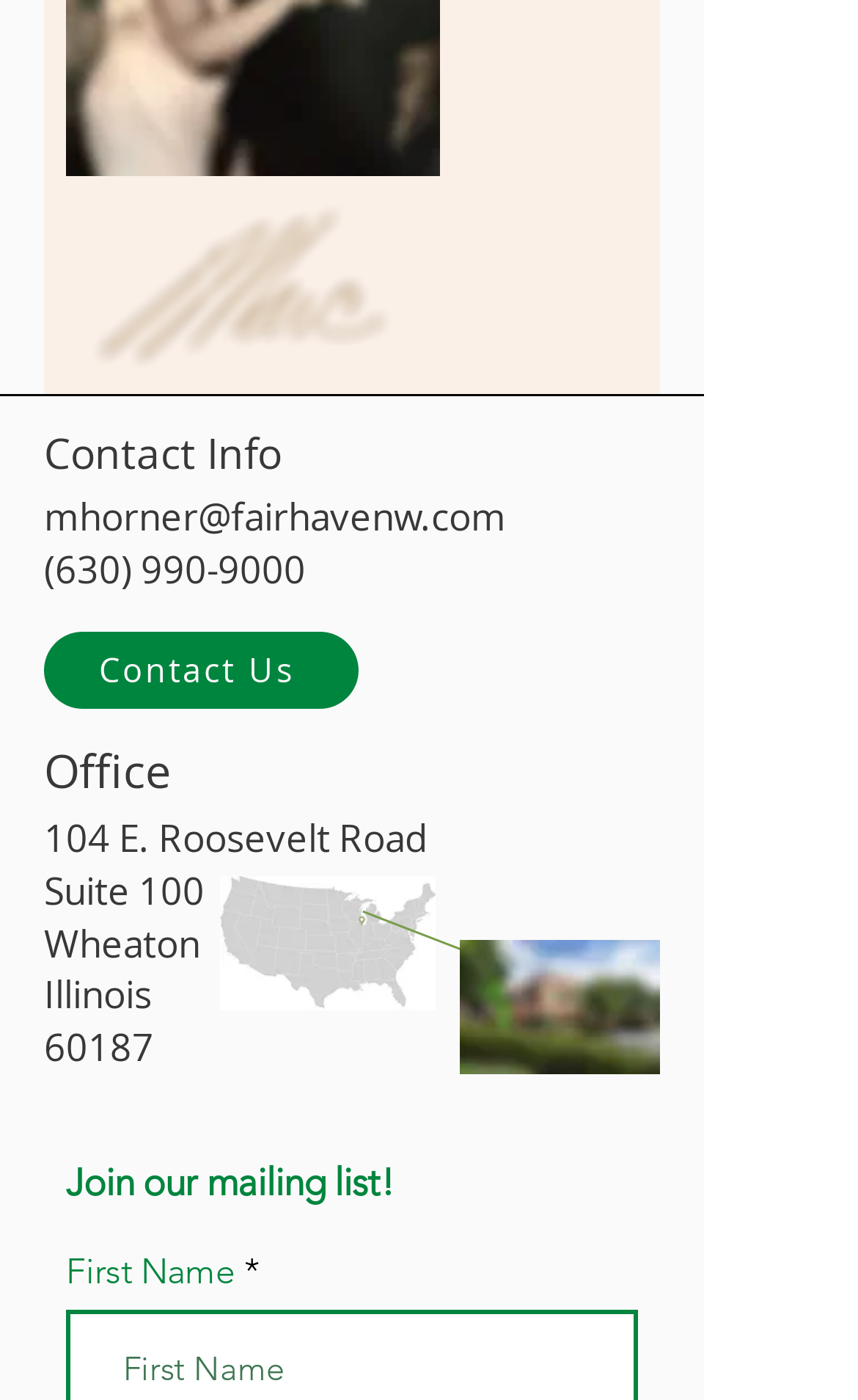Please determine the bounding box of the UI element that matches this description: (630) 990-9000. The coordinates should be given as (top-left x, top-left y, bottom-right x, bottom-right y), with all values between 0 and 1.

[0.051, 0.388, 0.356, 0.424]